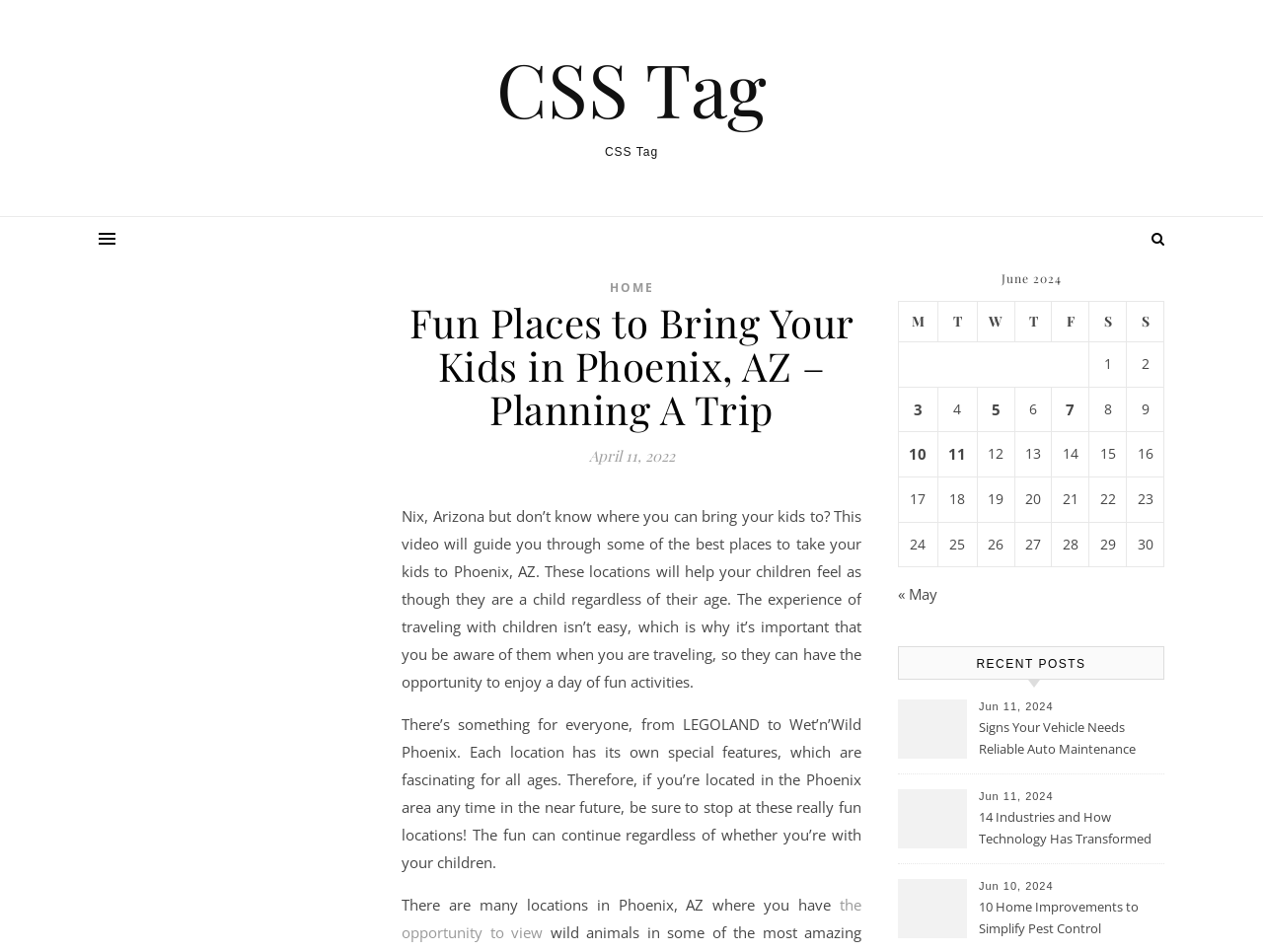Extract the bounding box coordinates for the HTML element that matches this description: "the opportunity to view". The coordinates should be four float numbers between 0 and 1, i.e., [left, top, right, bottom].

[0.318, 0.94, 0.682, 0.99]